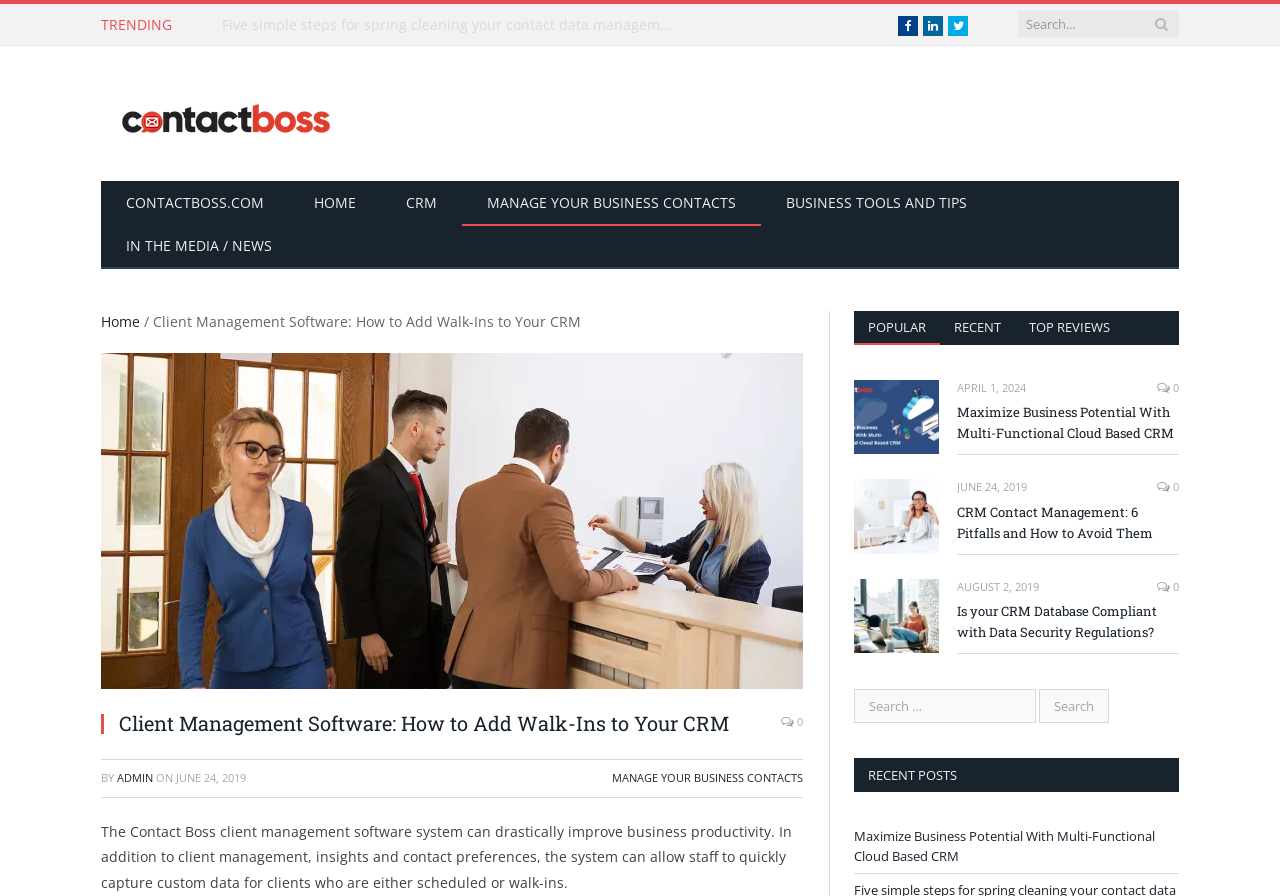How many social media links are there?
Please give a well-detailed answer to the question.

There are three social media links, which are Facebook, LinkedIn, and Twitter, located at the top-right corner of the webpage.